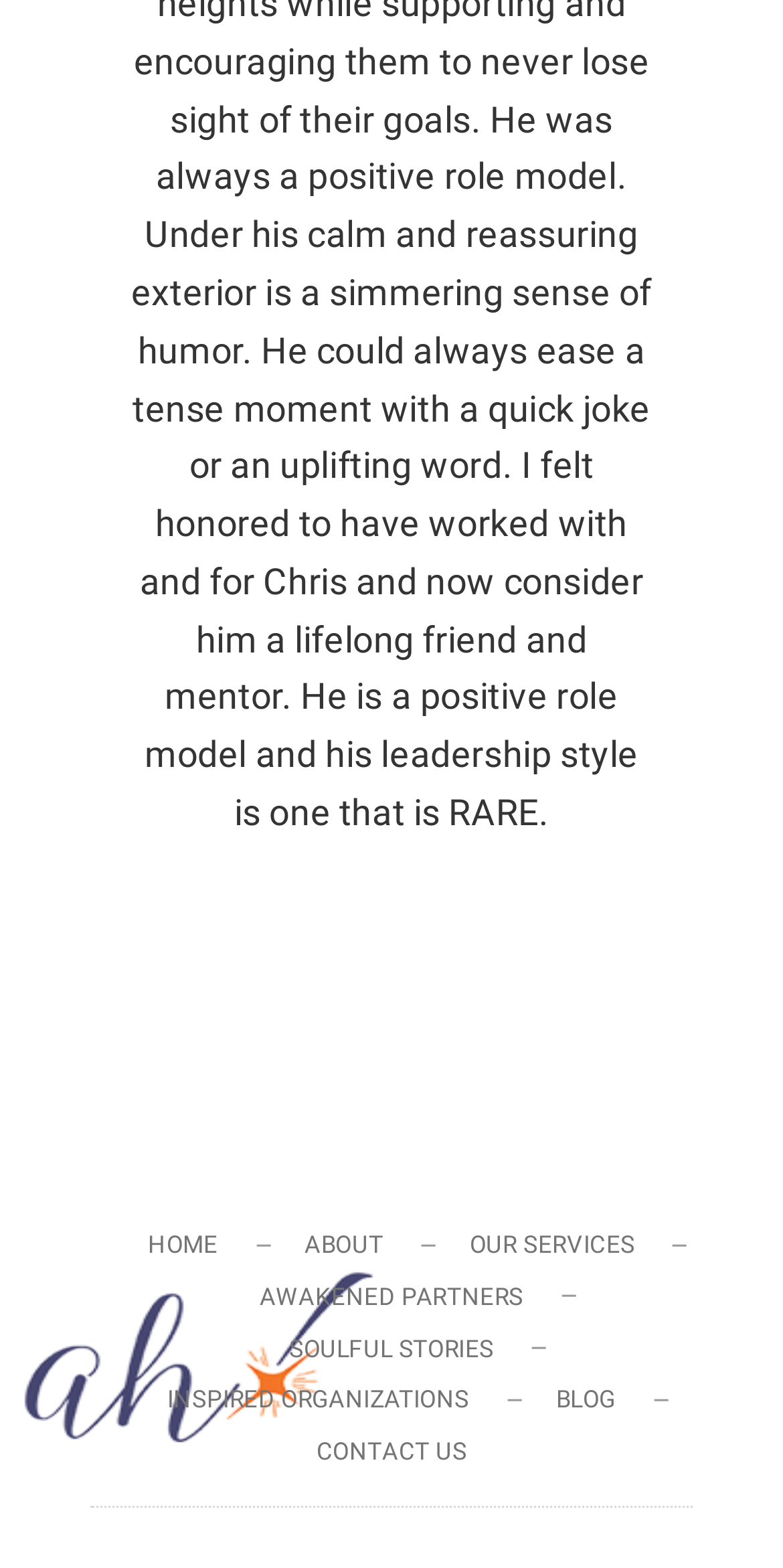Respond with a single word or phrase:
What is the last link in the footer navigation?

CONTACT US